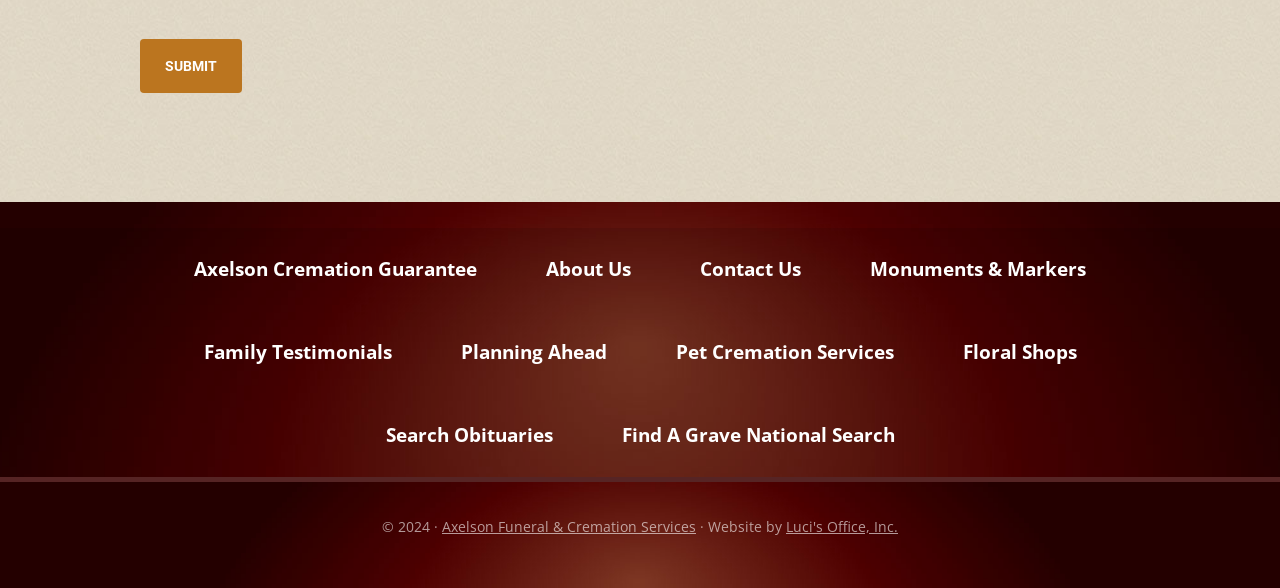Refer to the image and provide an in-depth answer to the question: 
What is the copyright year of the website?

The StaticText element with the text '© 2024 ·' indicates the copyright year of the website, which is 2024.